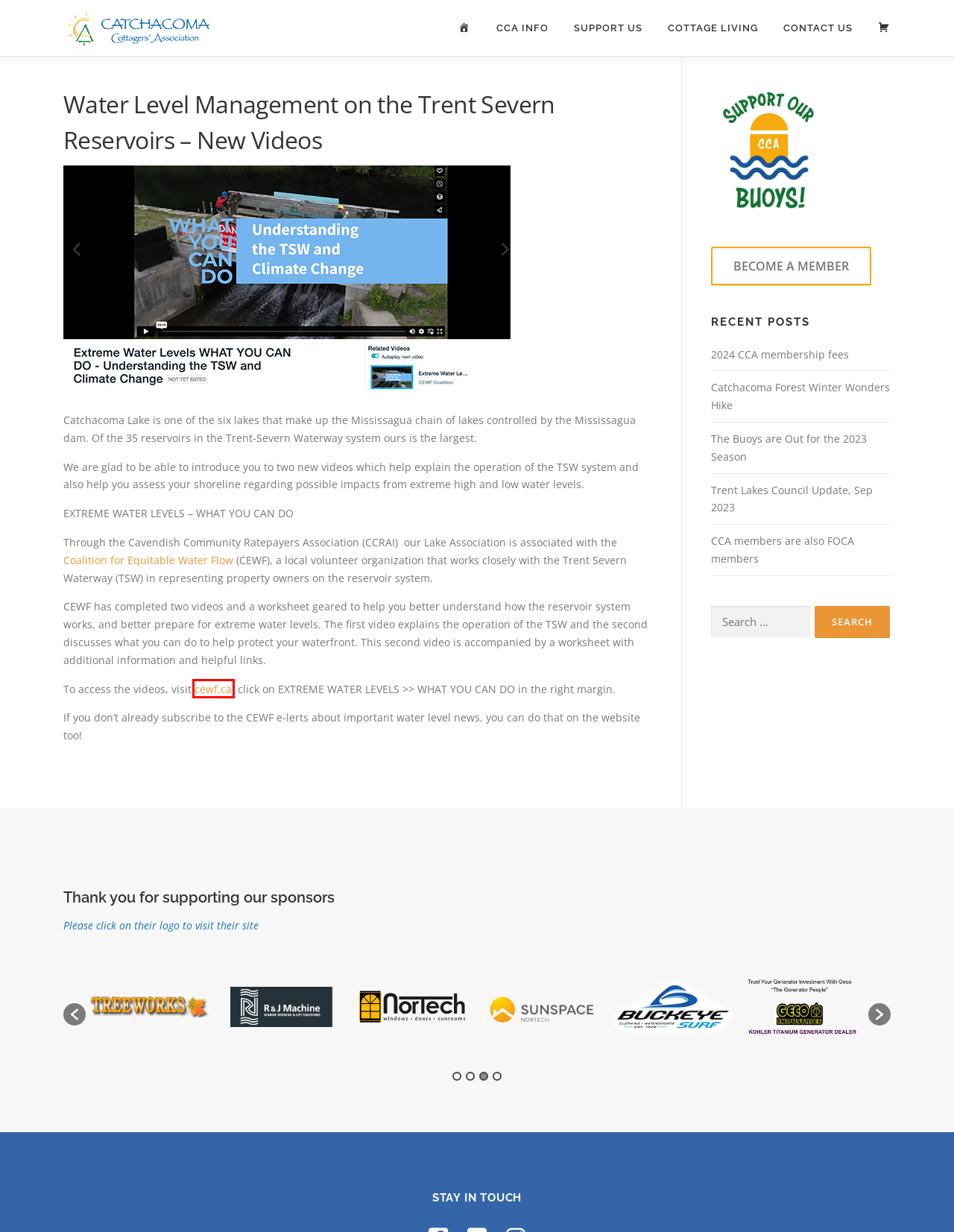You have a screenshot of a webpage with a red rectangle bounding box around an element. Identify the best matching webpage description for the new page that appears after clicking the element in the bounding box. The descriptions are:
A. Coalition for Equitable Water Flow
B. Home - Lucky Strike Bait Works Ltd. Lucky Strike Bait Works Ltd.
C. Tree Care Services in Peterborough | Home | TREEWORKS Professional Tree Care
D. Welcome to Little Gull Marina!
E. DockFest – Catchacoma Cottagers' Association
F. Plumbing Contractor Peterborough |Trent Lakes Complete Plumbing Inc.
G. Home - Kelly's Propane
H. Full Service Marina and Convenience Store in Trent Lakes | Catchacoma Marina

A